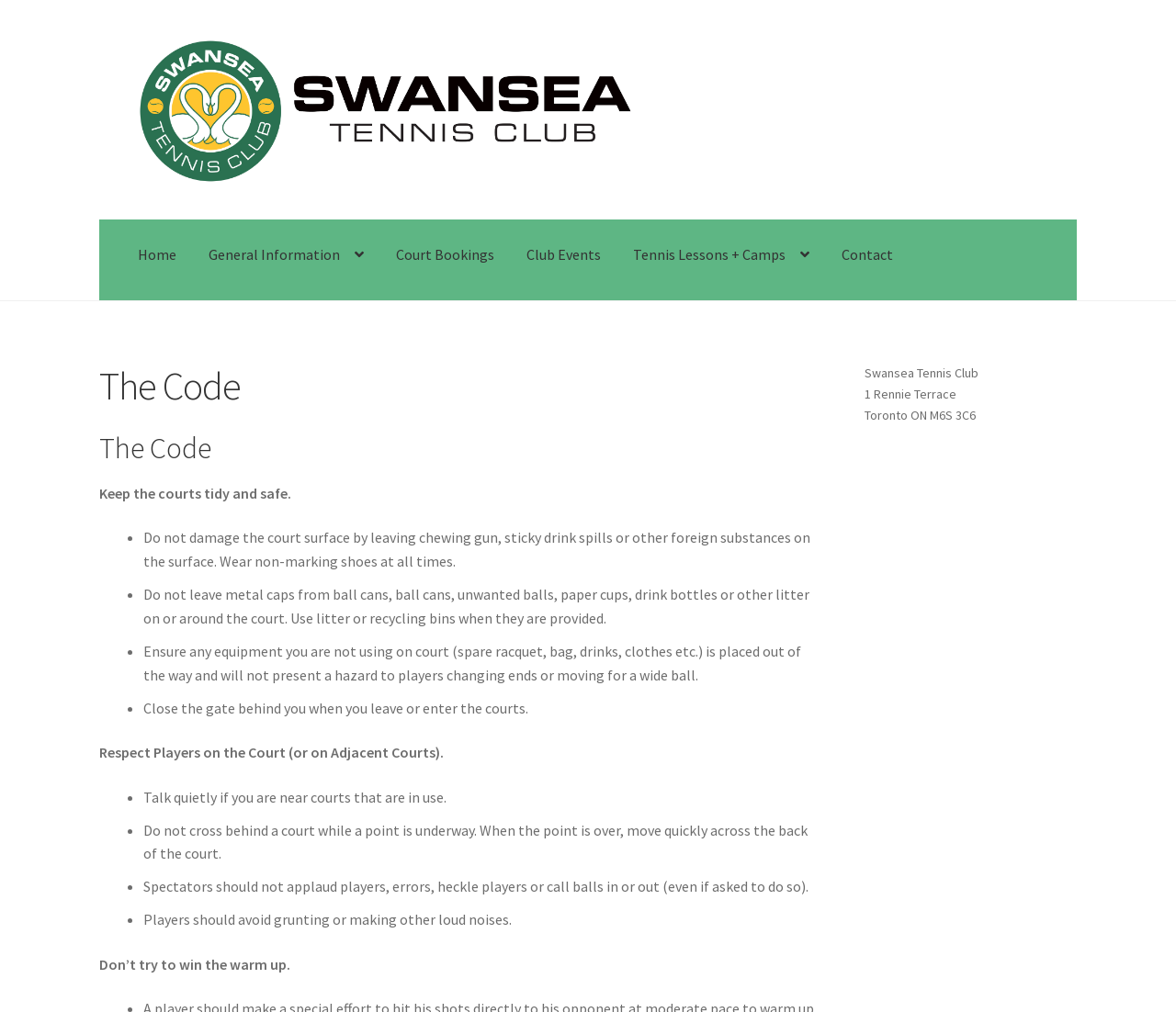Provide a one-word or one-phrase answer to the question:
What is the address of the tennis club?

1 Rennie Terrace, Toronto ON M6S 3C6